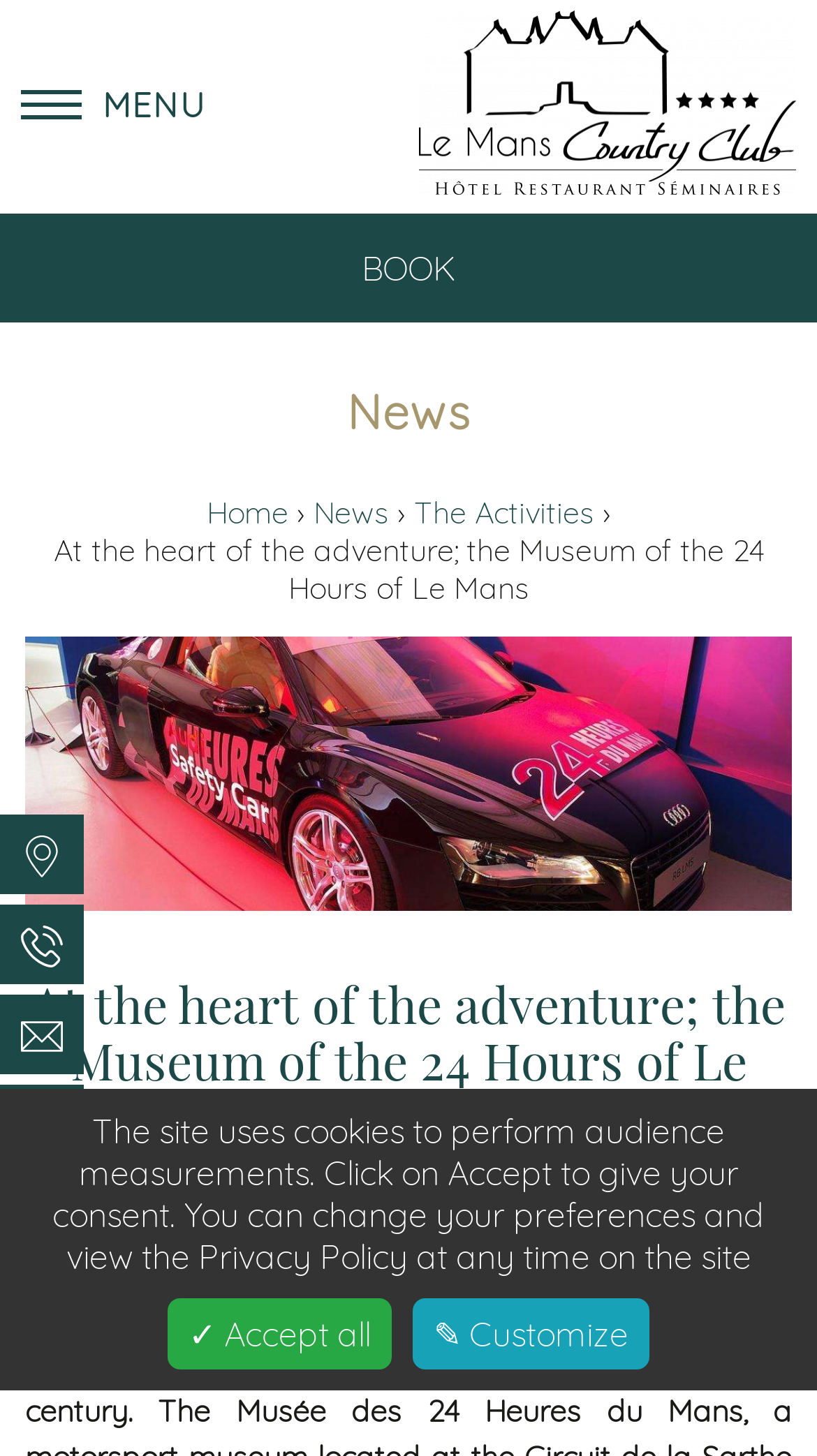Describe all significant elements and features of the webpage.

The webpage is about the Hotel Restaurant Le Mans Country Club, showcasing its news and activities. At the top, there is a logo of Le Mans Country Club, accompanied by a link to the website. Below the logo, there is a "BOOK" link and a "MENU" button. 

On the left side, there is a vertical menu with several options, including "Contact", which has sub-options like "Access", "Phone", "Email", "Instagram", and "Facebook", each with an accompanying icon. 

The main content area is divided into sections. The first section has a heading "News" and three links: "Home", "News", and "The Activities". Below this section, there is a large heading "At the heart of the adventure; the Museum of the 24 Hours of Le Mans" with an image and a subheading. 

Further down, there is a section with an image, a time indicator showing "Wednesday 10 April 2019", and two lines of text: "The legendary" and "24 Hours of Le Mans". 

At the bottom of the page, there is a notification about the site using cookies, with options to "Accept all" or "Customize" cookie settings.